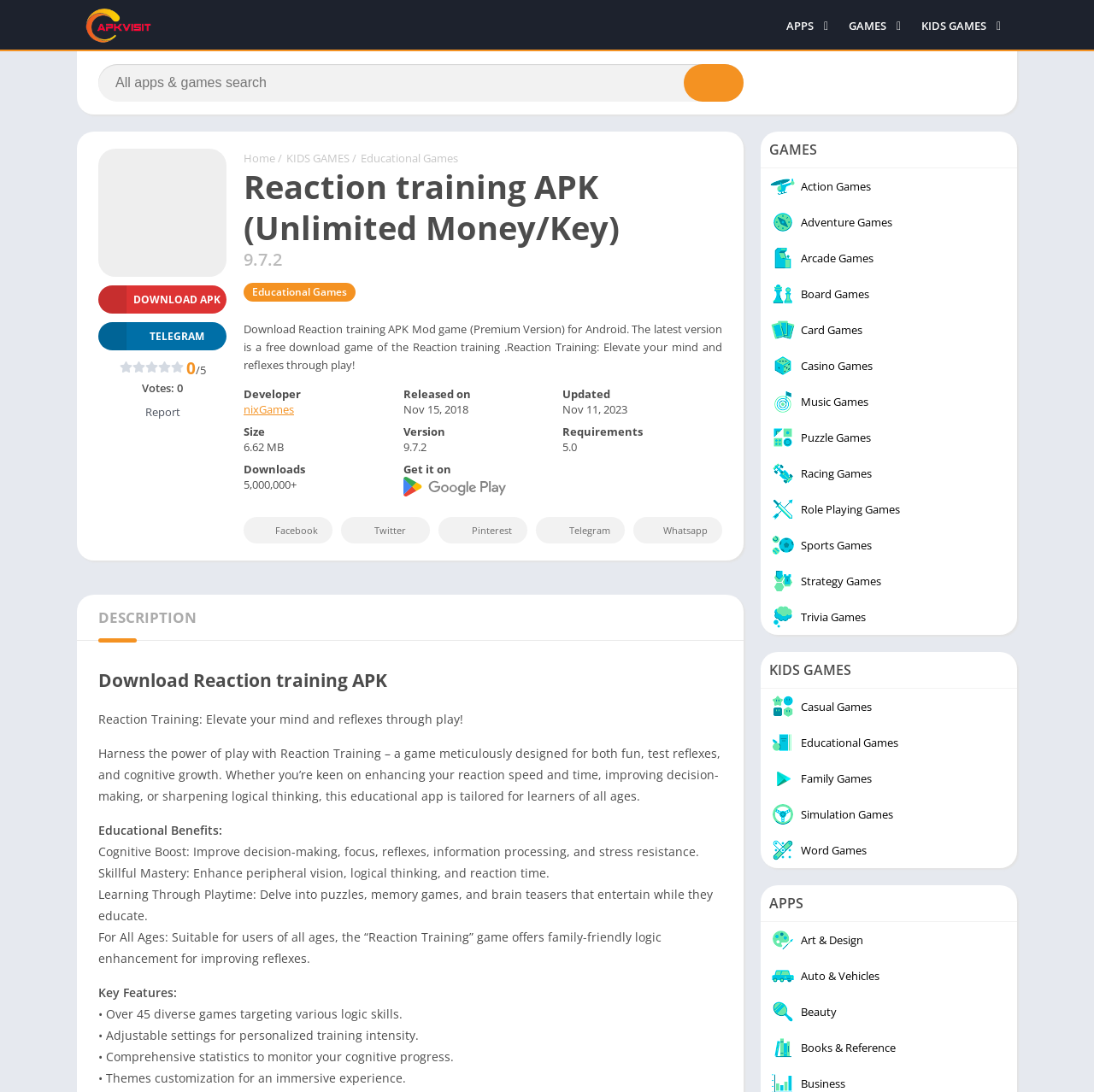What is the size of the Reaction training APK?
Based on the image, answer the question in a detailed manner.

The size of the Reaction training APK can be found in the webpage, specifically in the section that describes the APK details, where it is written as '6.62 MB'.